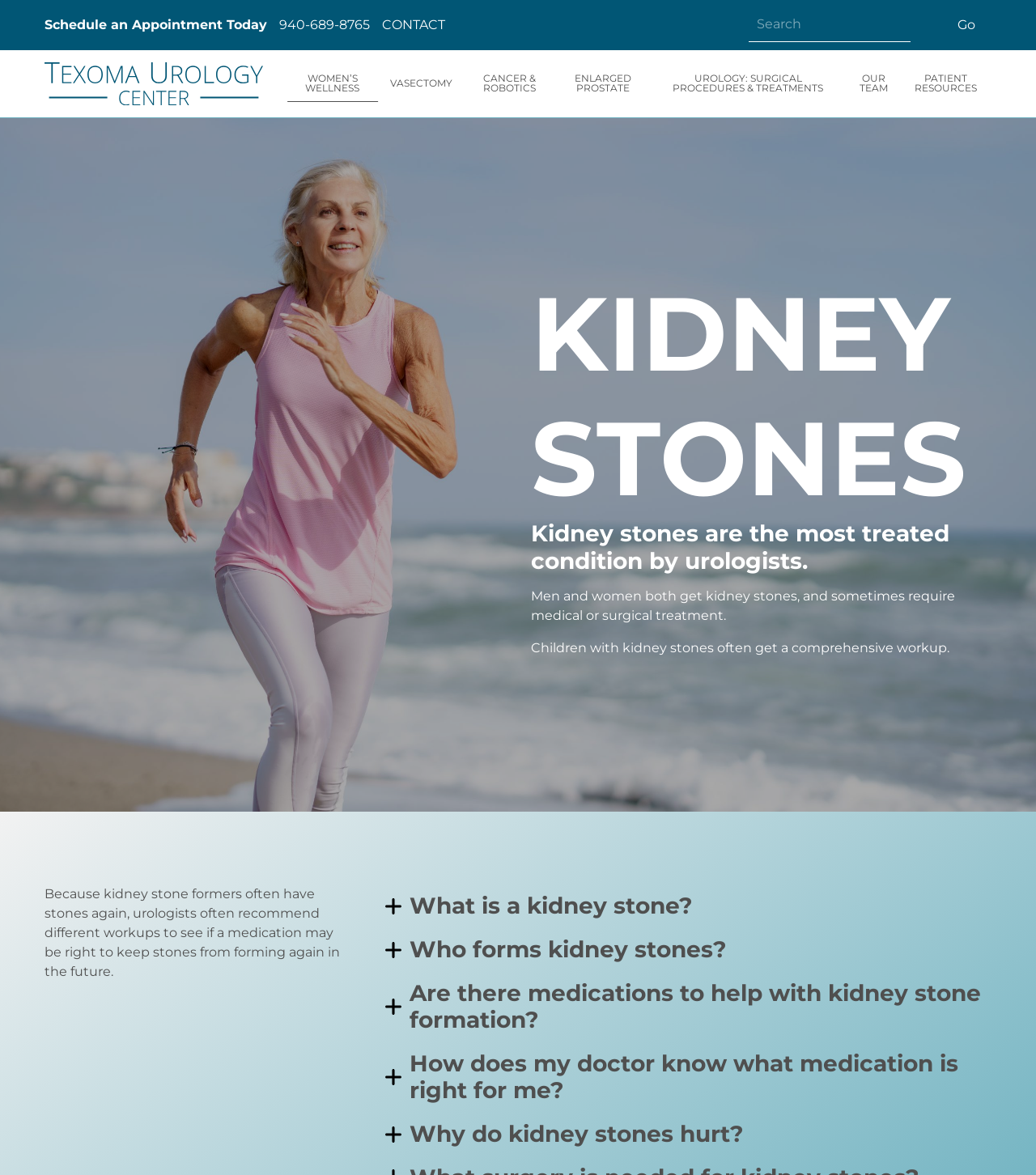Find the bounding box of the UI element described as: "Cancer & Robotics". The bounding box coordinates should be given as four float values between 0 and 1, i.e., [left, top, right, bottom].

[0.448, 0.056, 0.536, 0.086]